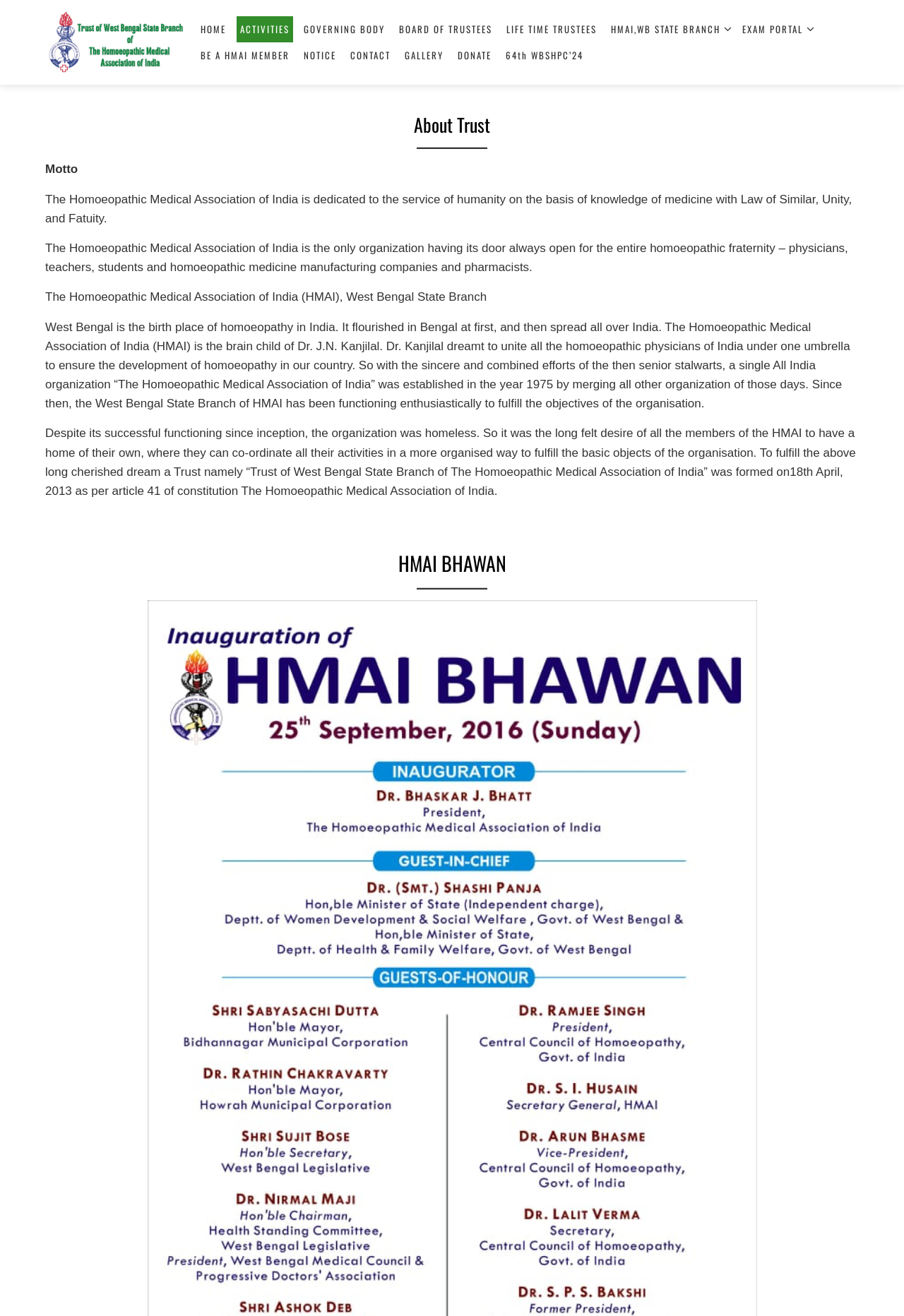Using the format (top-left x, top-left y, bottom-right x, bottom-right y), provide the bounding box coordinates for the described UI element. All values should be floating point numbers between 0 and 1: GOVERNING BODY

[0.332, 0.013, 0.43, 0.032]